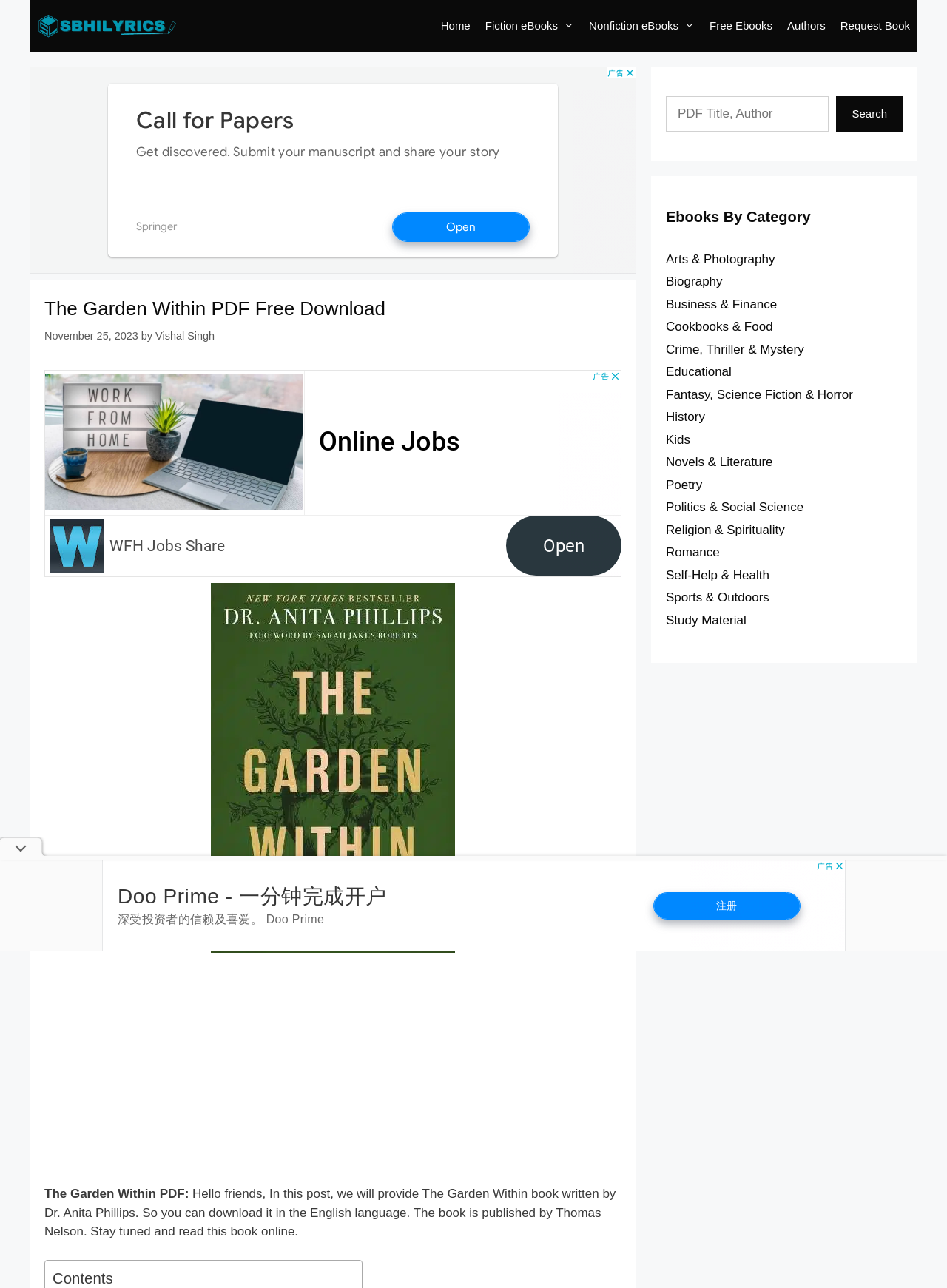What is the date of the post?
Using the image as a reference, give a one-word or short phrase answer.

November 25, 2023